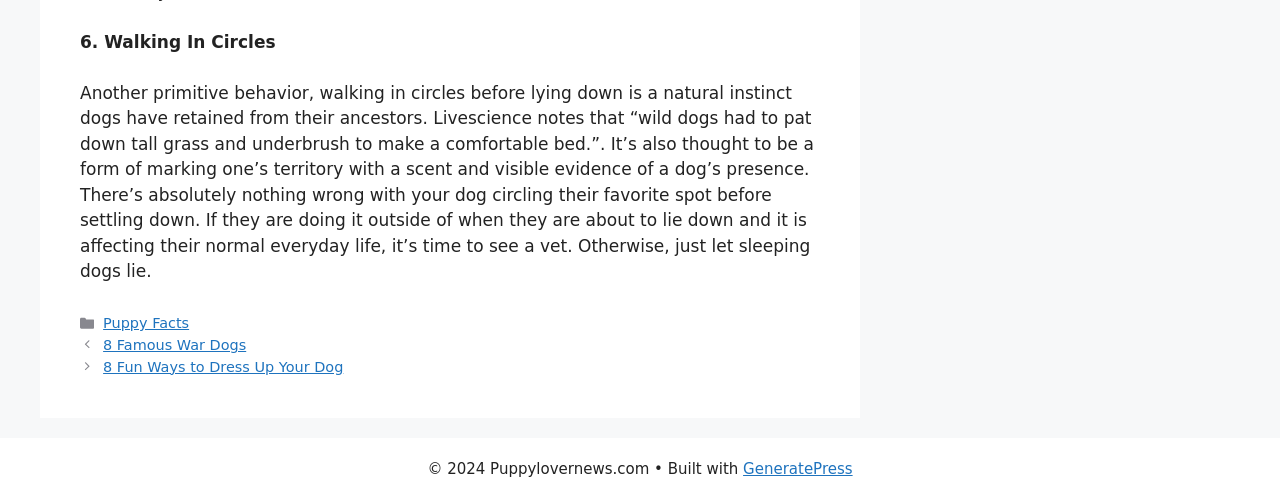What is the purpose of walking in circles according to Livescience?
Using the image provided, answer with just one word or phrase.

Pat down tall grass